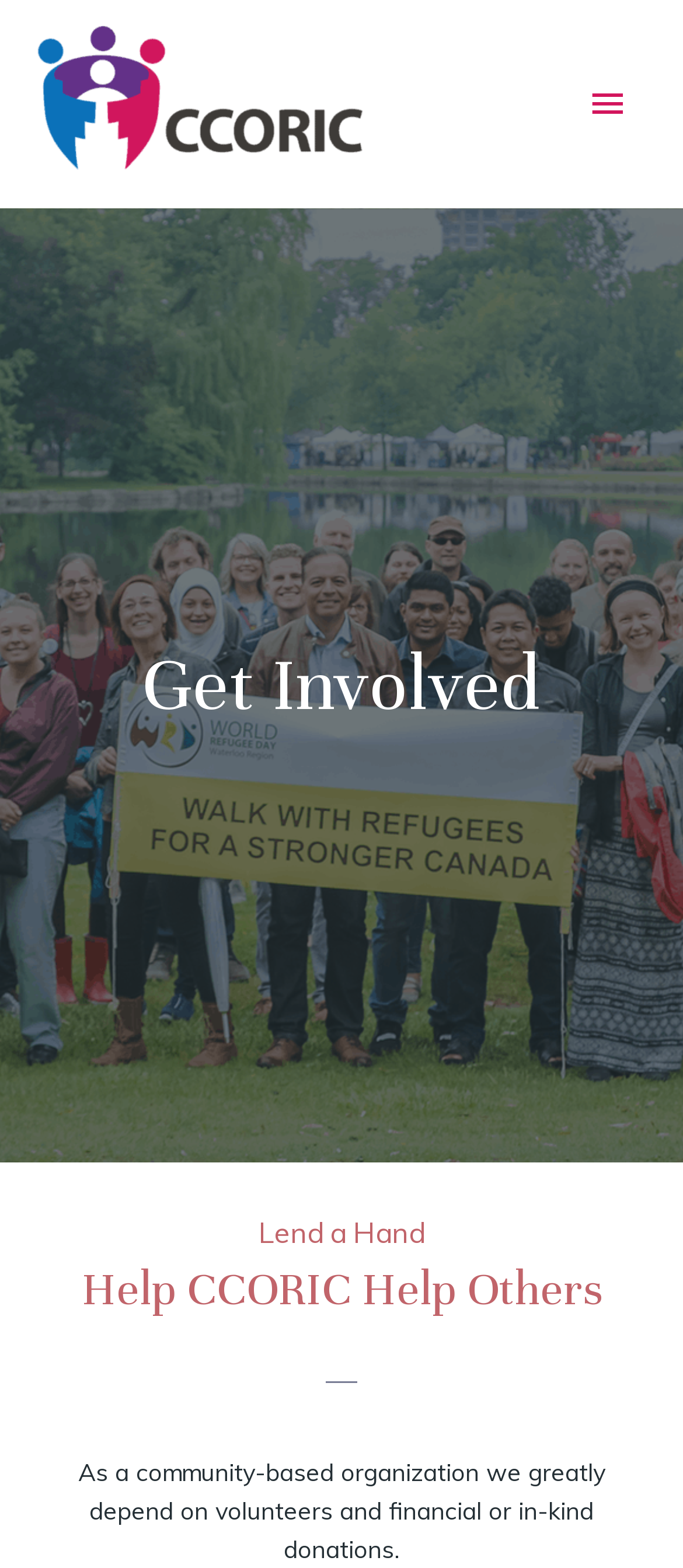Provide the bounding box coordinates of the UI element this sentence describes: "alt="CCORiC"".

[0.051, 0.054, 0.541, 0.073]